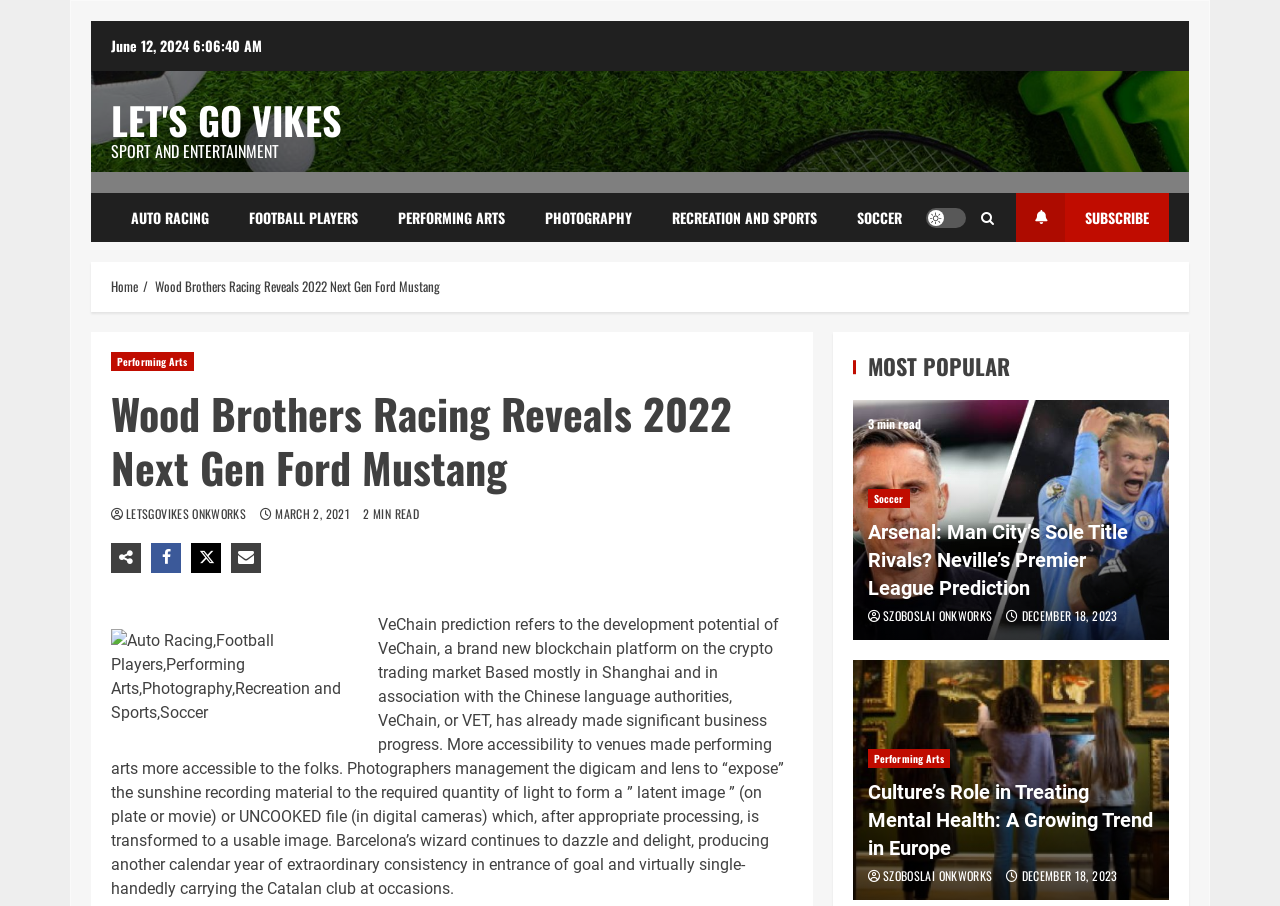Please identify the bounding box coordinates of where to click in order to follow the instruction: "Go to 'AUTO RACING' page".

[0.087, 0.213, 0.179, 0.267]